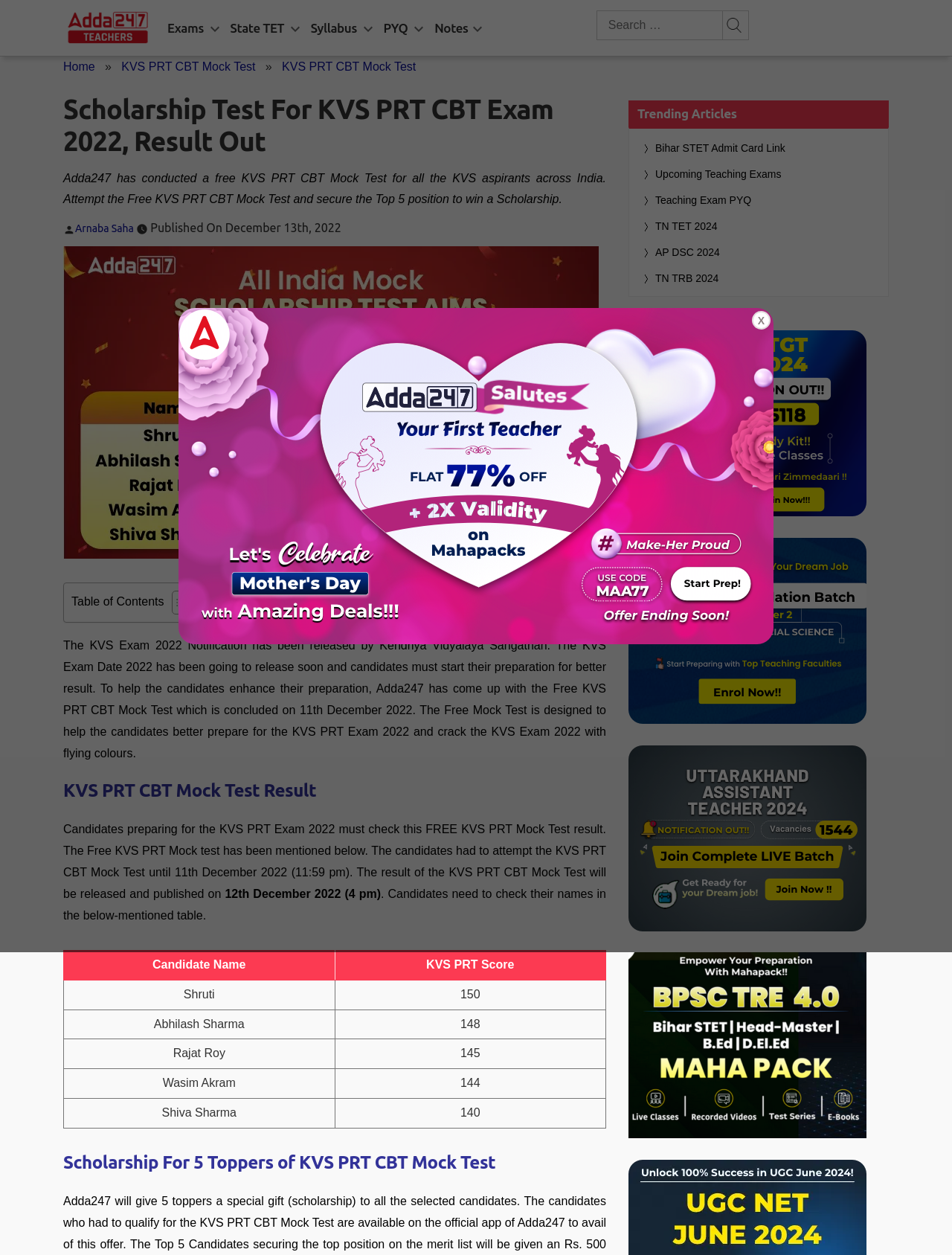Respond with a single word or phrase for the following question: 
What is the name of the author who posted the KVS PRT CBT Mock Test?

Arnaba Saha